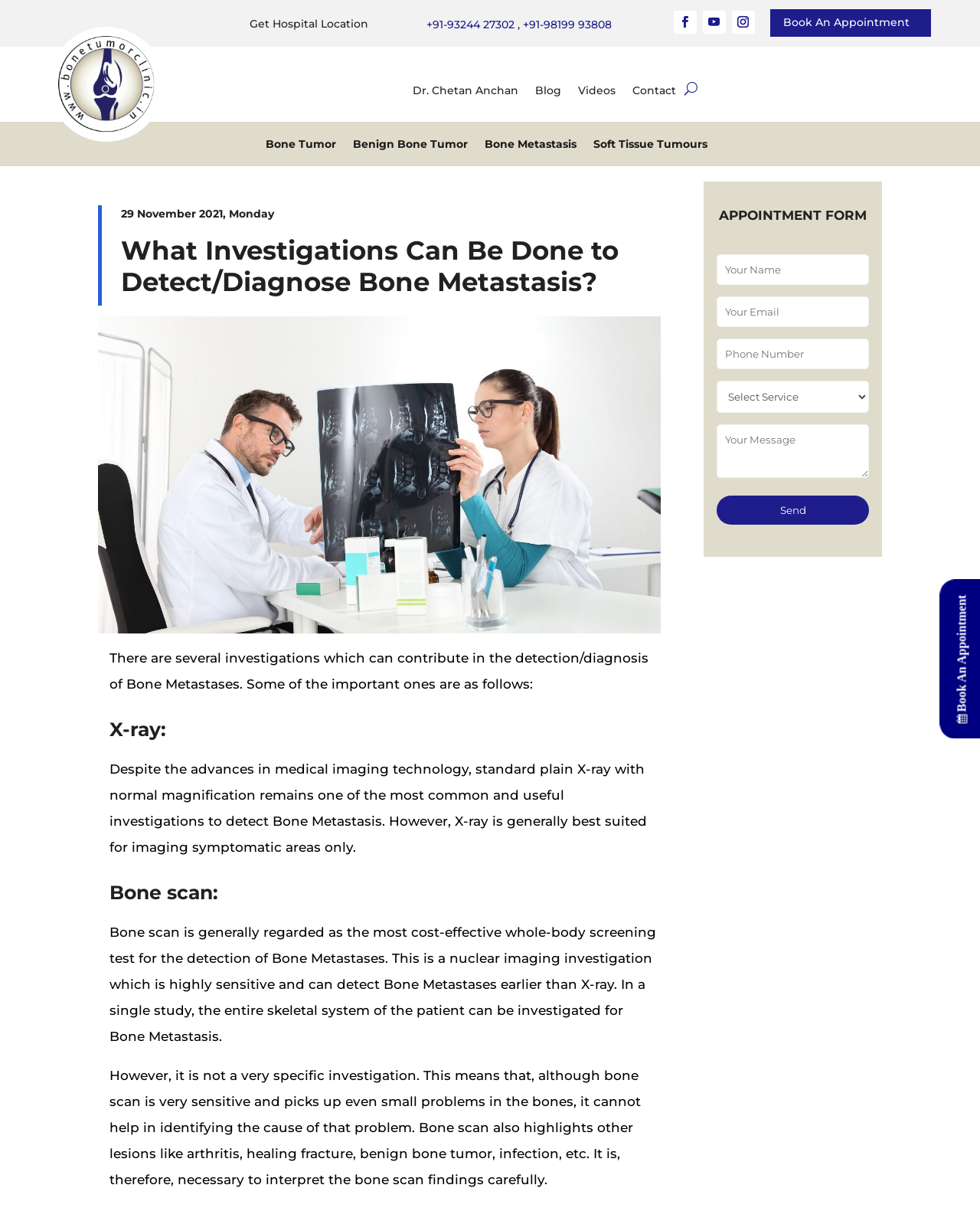What is the name of the doctor mentioned on the webpage?
Provide a fully detailed and comprehensive answer to the question.

The webpage mentions the name of the doctor, Dr. Chetan Anchan, which suggests that he may be the specialist or expert in the field of bone tumors and metastases.